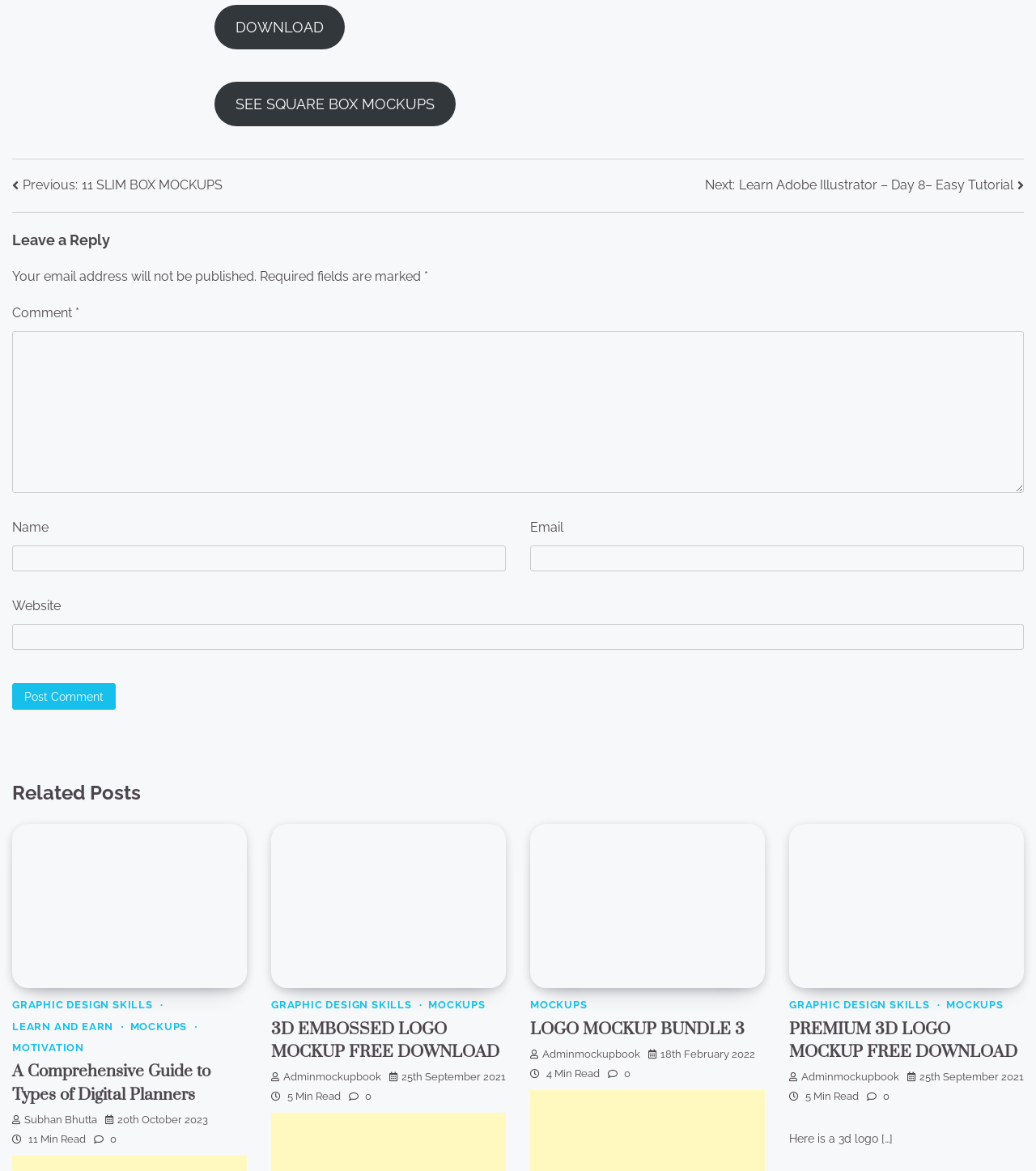What is the purpose of the 'Name' and 'Email' fields?
Please give a detailed answer to the question using the information shown in the image.

The 'Name' and 'Email' fields are located in the comment section, and their purpose is to allow users to provide their contact information when submitting a comment. This information is likely required to facilitate communication and to enable the website to respond to user comments and inquiries.